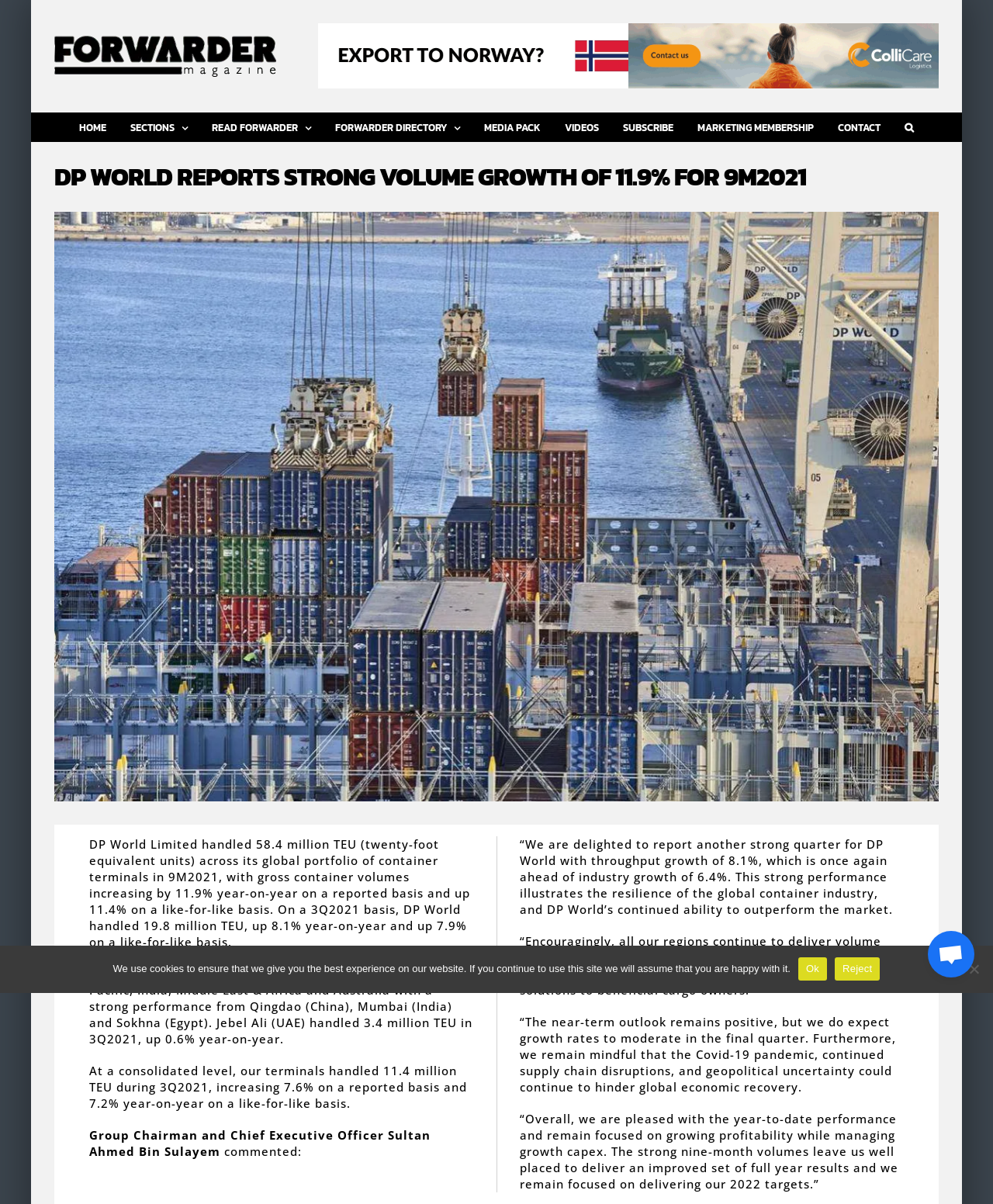Predict the bounding box coordinates of the area that should be clicked to accomplish the following instruction: "Open chat". The bounding box coordinates should consist of four float numbers between 0 and 1, i.e., [left, top, right, bottom].

[0.934, 0.773, 0.981, 0.812]